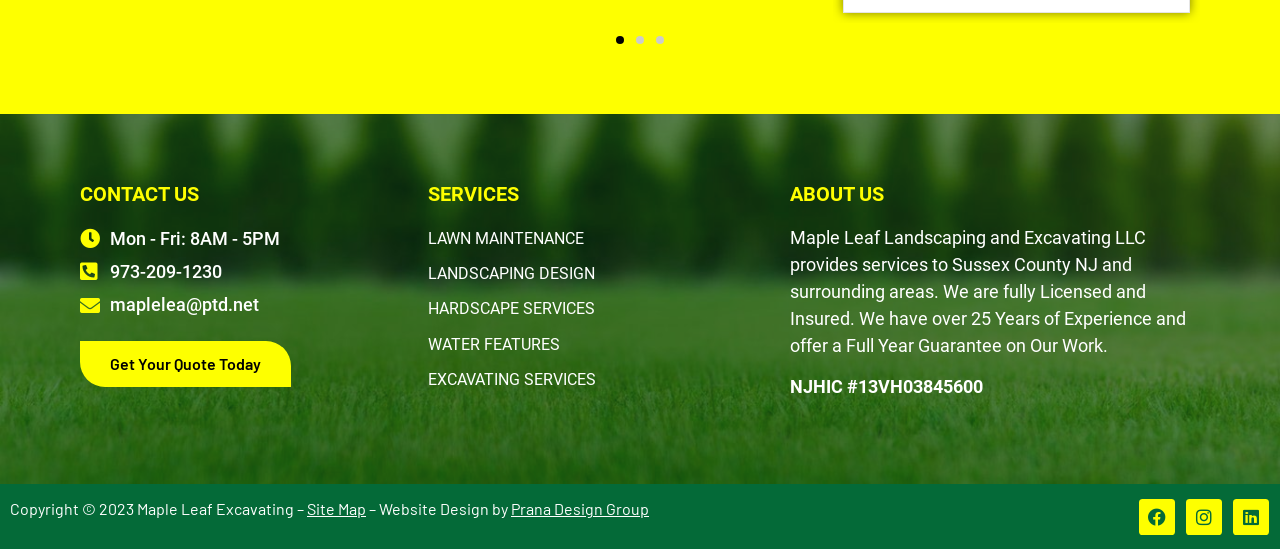Based on the element description, predict the bounding box coordinates (top-left x, top-left y, bottom-right x, bottom-right y) for the UI element in the screenshot: maplelea@ptd.net

[0.062, 0.529, 0.319, 0.584]